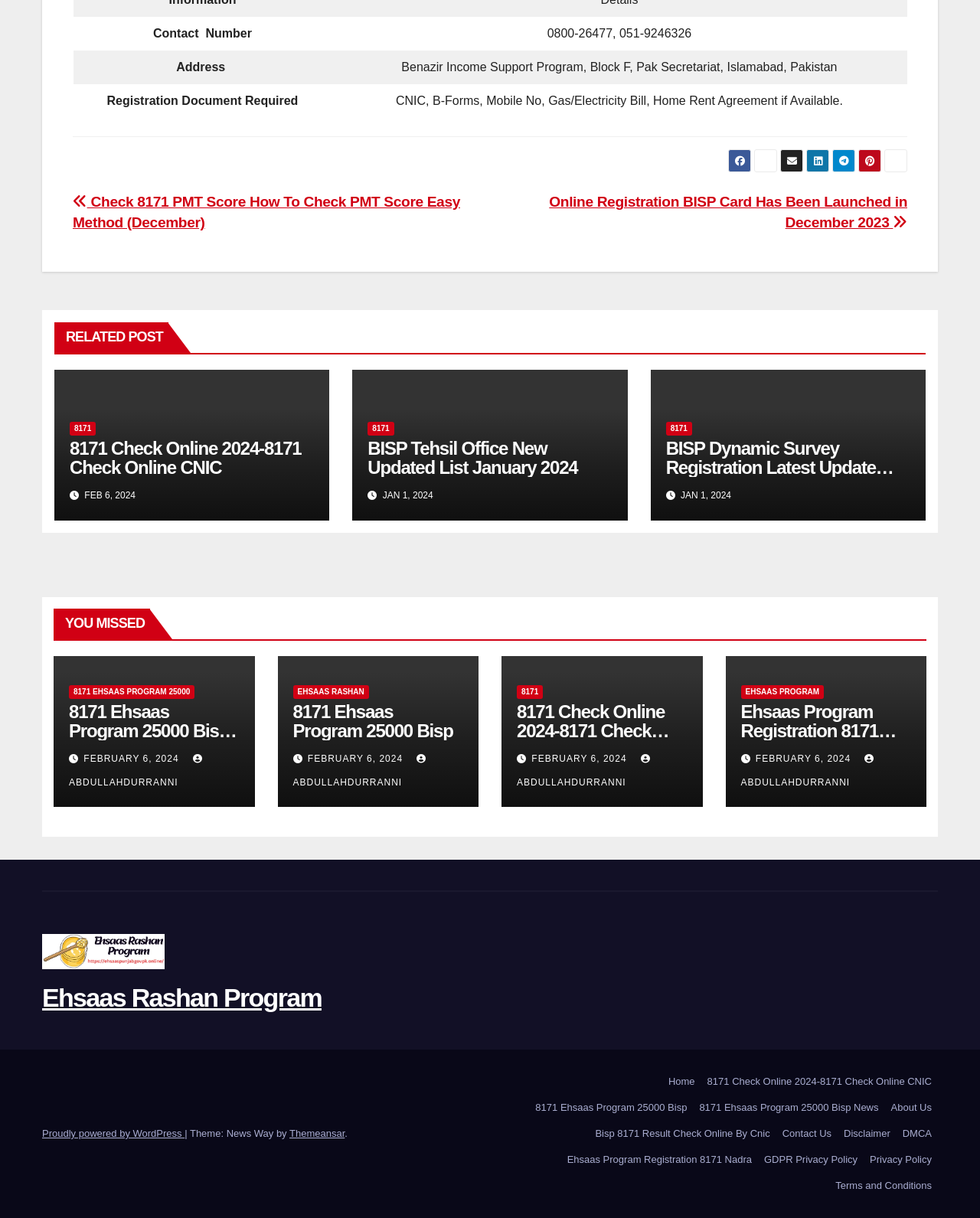Please identify the bounding box coordinates of the element's region that needs to be clicked to fulfill the following instruction: "Click the 'Posts' navigation". The bounding box coordinates should consist of four float numbers between 0 and 1, i.e., [left, top, right, bottom].

[0.074, 0.152, 0.926, 0.198]